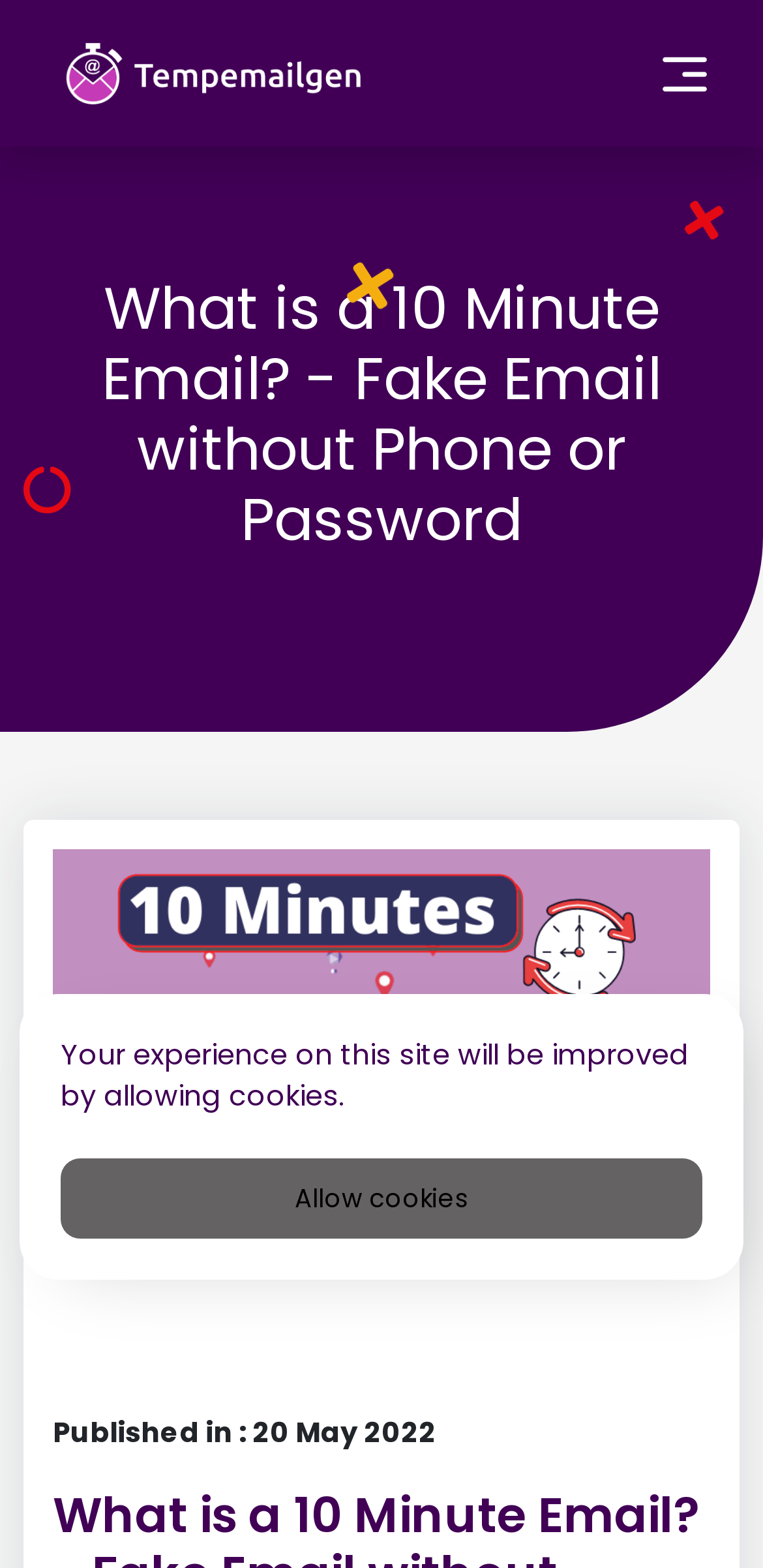Identify the bounding box coordinates for the UI element described as: "alt="Temp Email Generator"".

[0.031, 0.02, 0.544, 0.074]